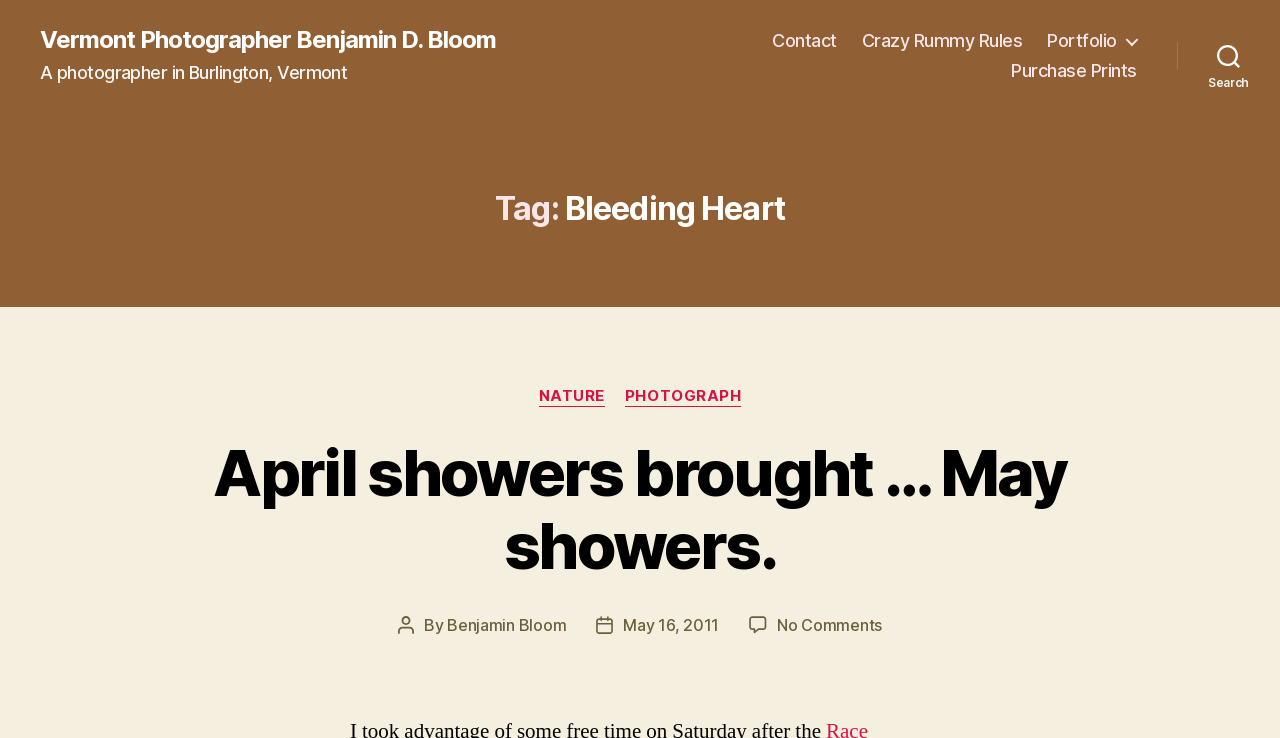What is the photographer's name?
Refer to the image and give a detailed answer to the query.

I found the photographer's name by looking at the link 'Vermont Photographer Benjamin D. Bloom' at the top of the page, and also by finding the link 'Benjamin Bloom' under the 'Post author' section.